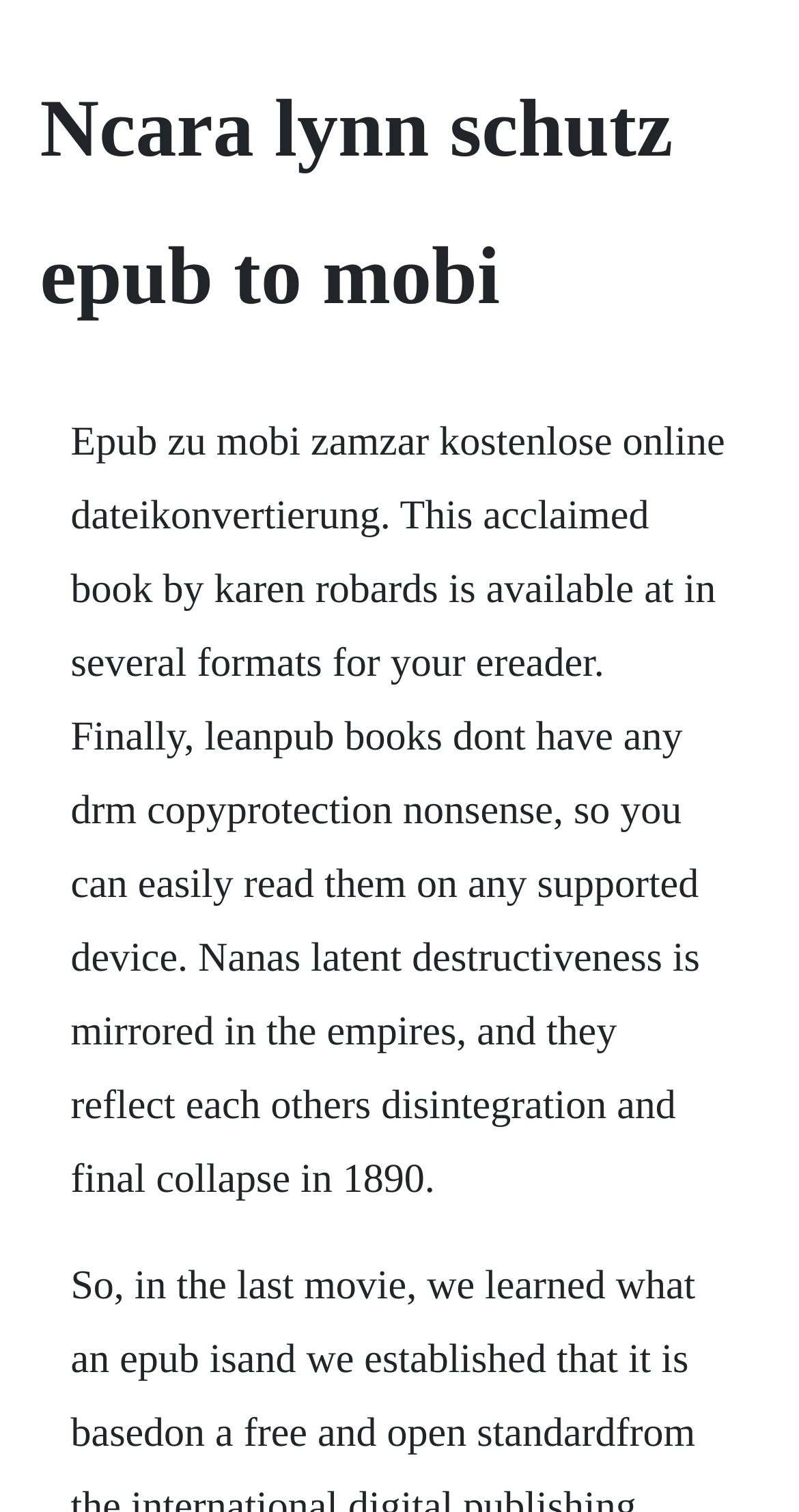Can you extract the primary headline text from the webpage?

Ncara lynn schutz epub to mobi